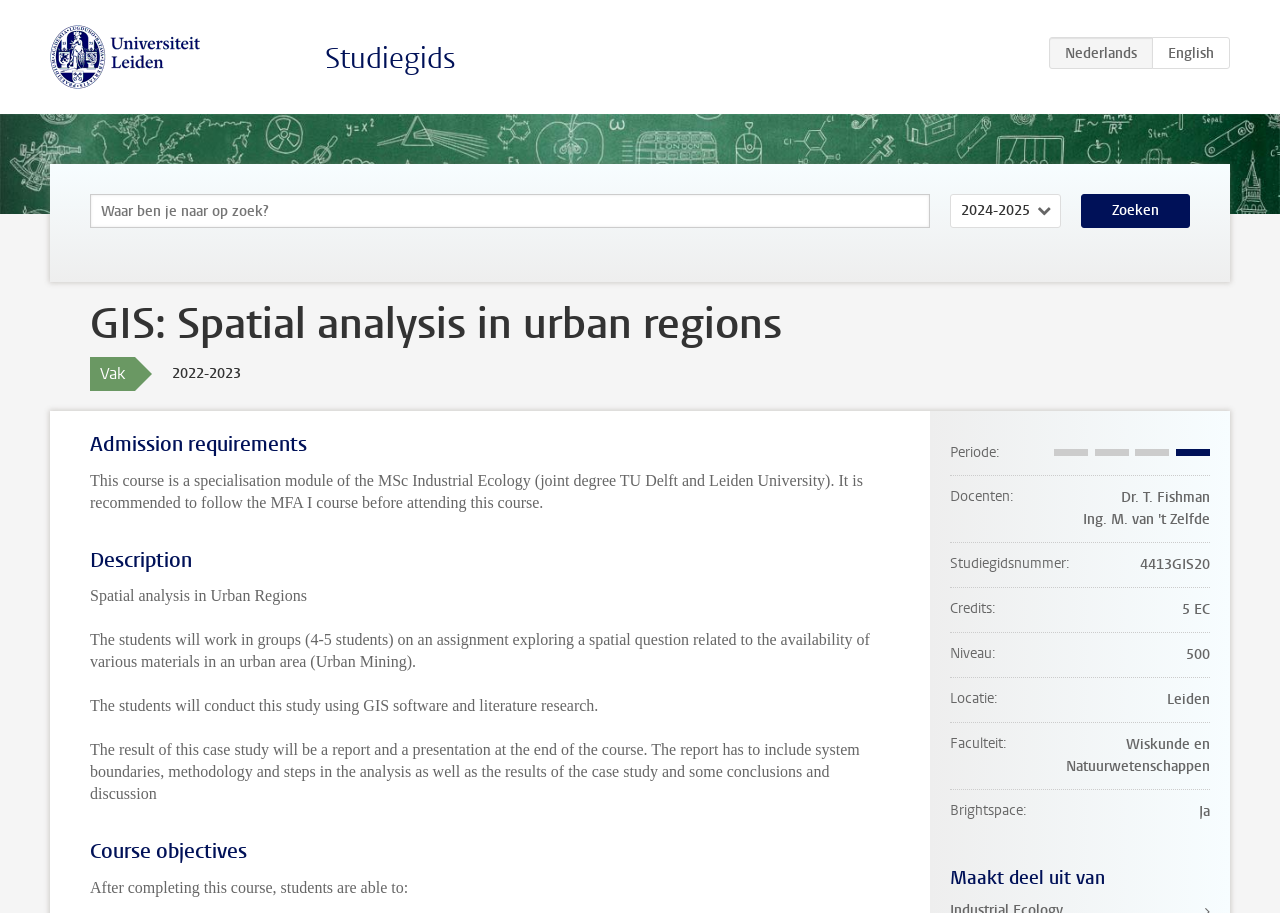Find the bounding box coordinates for the HTML element described as: "alt="Universiteit Leiden"". The coordinates should consist of four float values between 0 and 1, i.e., [left, top, right, bottom].

[0.039, 0.051, 0.157, 0.07]